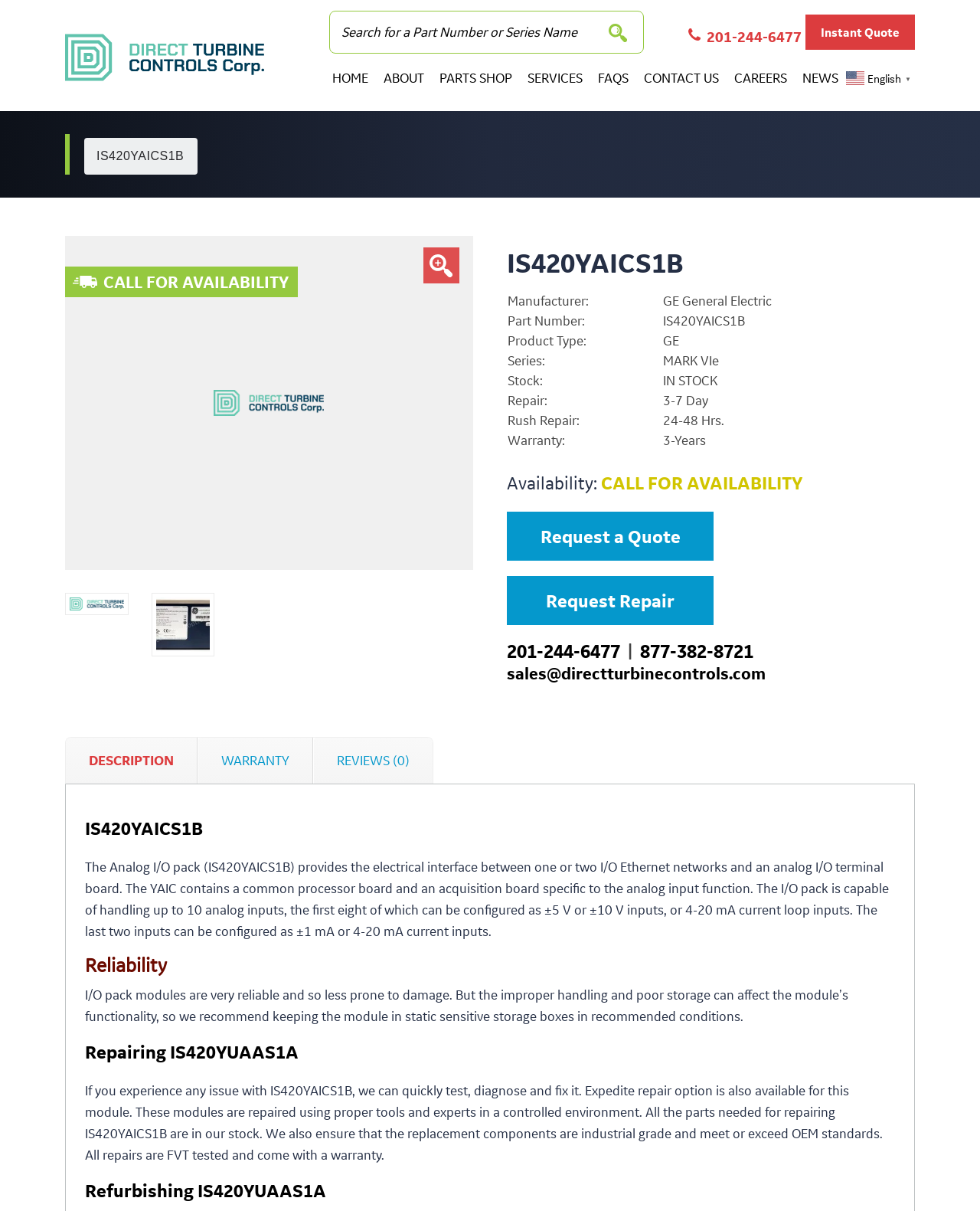Give a concise answer using only one word or phrase for this question:
What is the manufacturer of the product?

GE General Electric